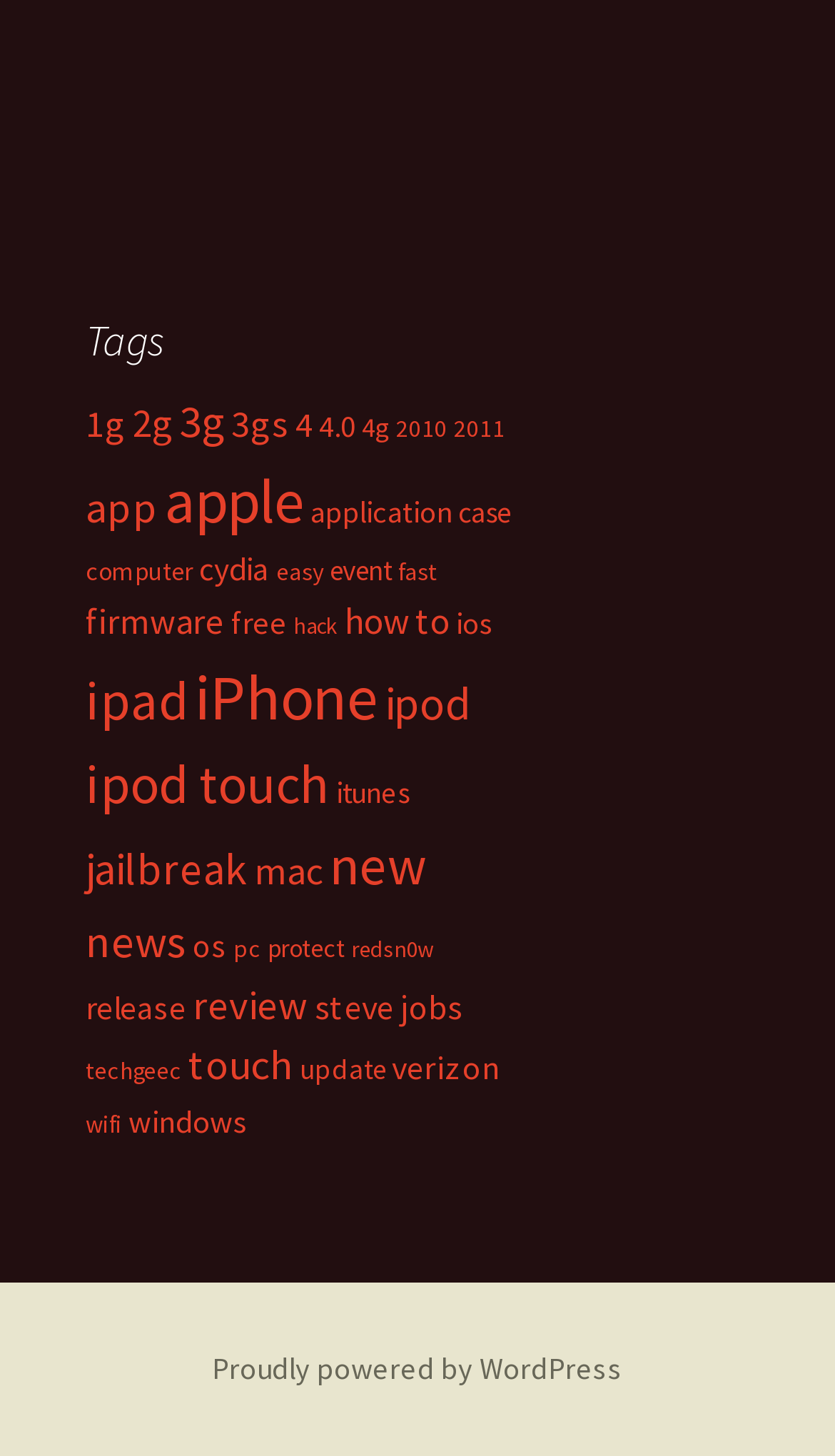What is the first tag listed?
Please provide a detailed and thorough answer to the question.

The first tag listed is '1g' which is a link element located at the top left of the webpage with a bounding box of [0.103, 0.275, 0.151, 0.308].